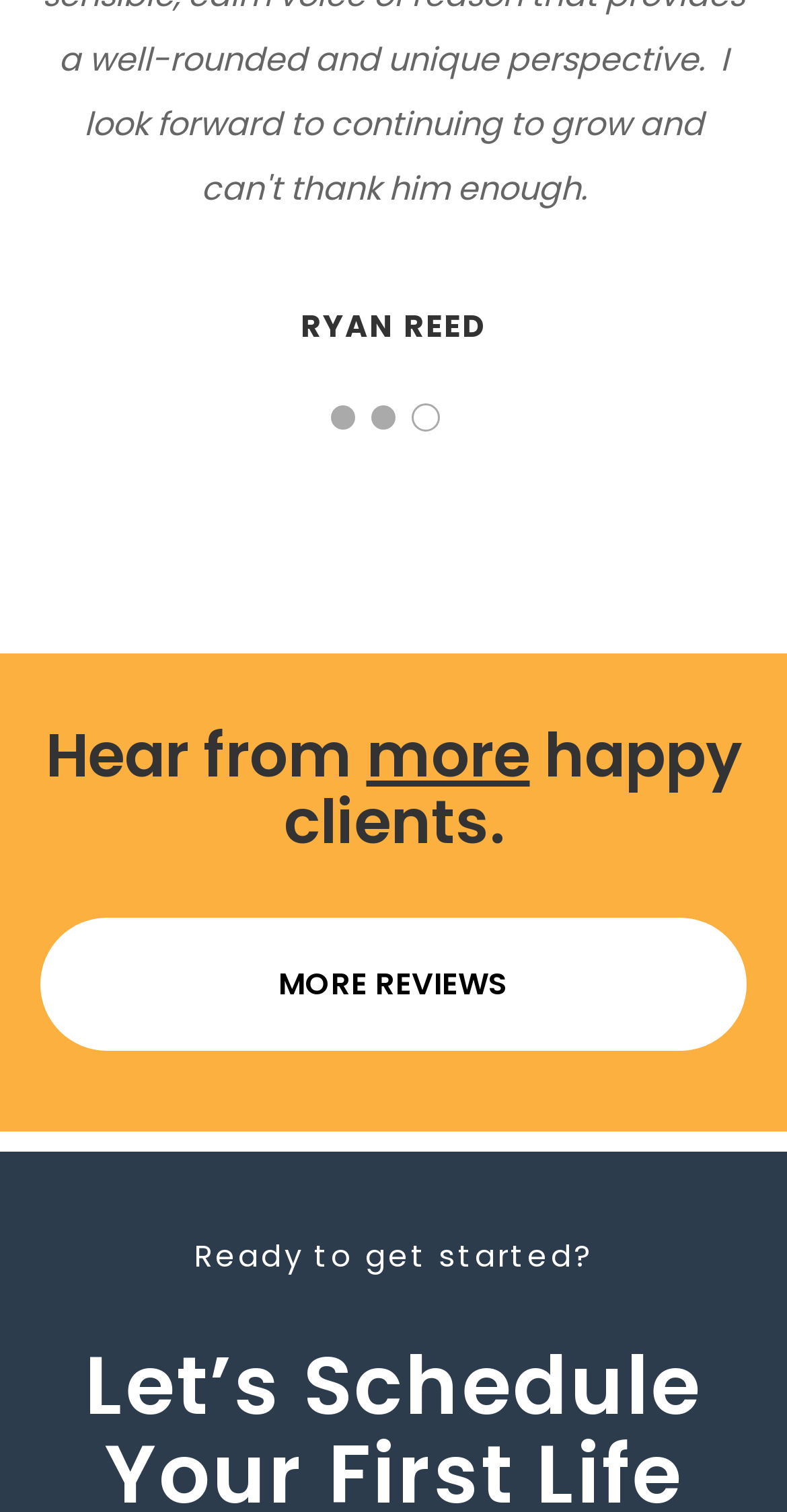Carefully observe the image and respond to the question with a detailed answer:
How many columns are there in the layout table?

The layout table element does not specify the number of columns it has, so it cannot be determined from the given webpage.